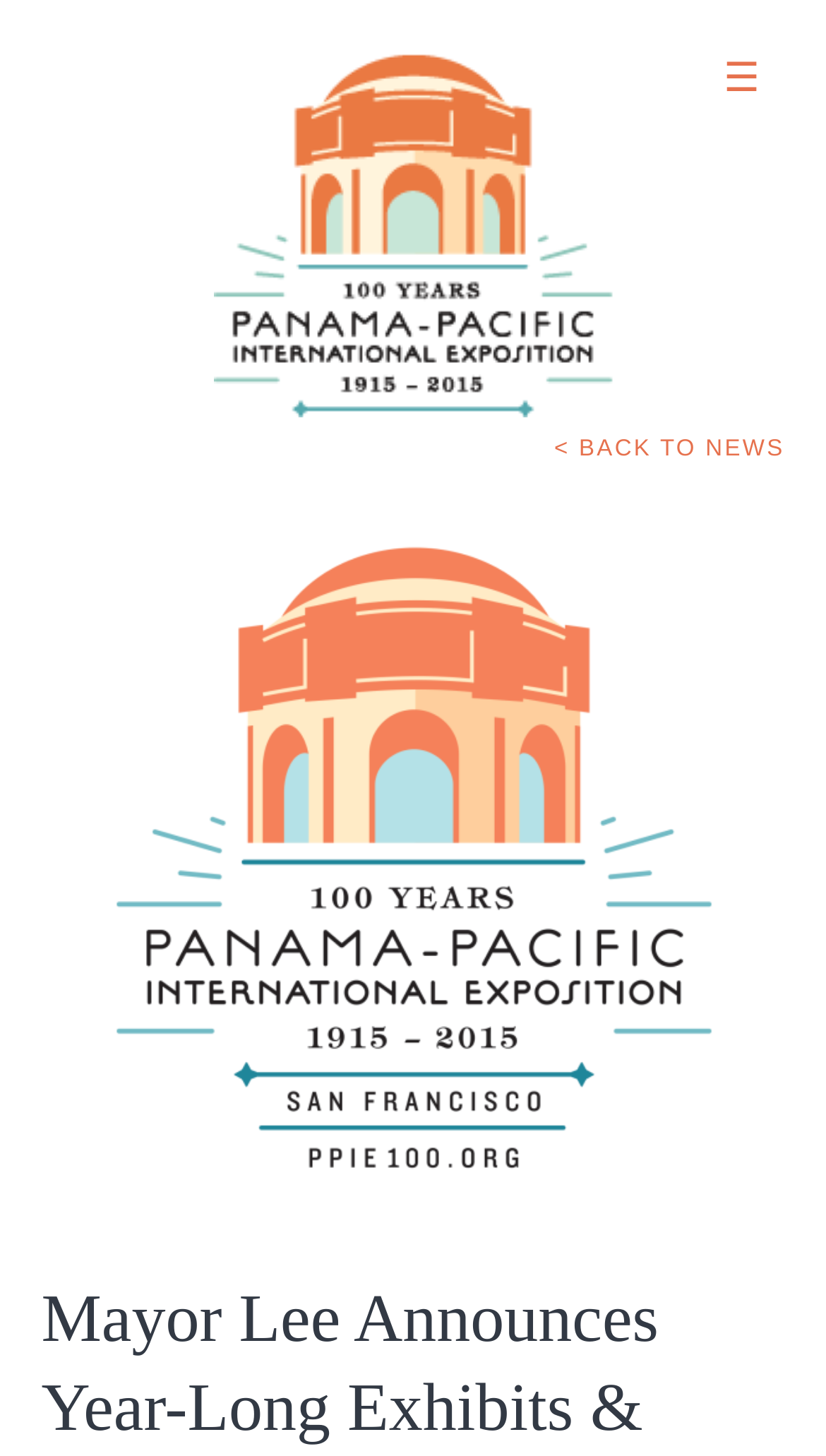Using the format (top-left x, top-left y, bottom-right x, bottom-right y), provide the bounding box coordinates for the described UI element. All values should be floating point numbers between 0 and 1: < Back To News

[0.671, 0.3, 0.95, 0.317]